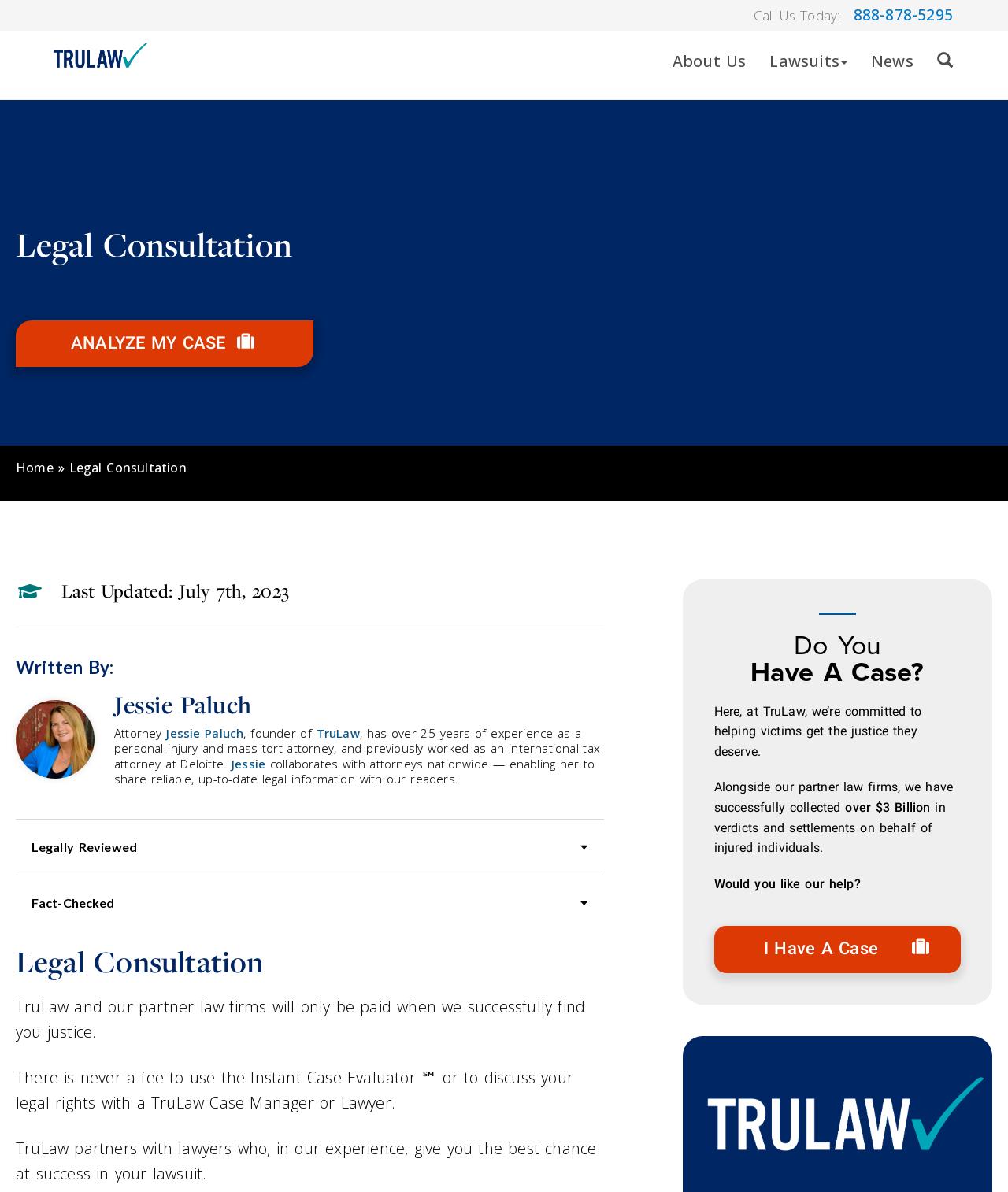How much have TruLaw and their partner law firms collected in verdicts and settlements?
Based on the image, answer the question with as much detail as possible.

I found the amount by reading the text on the webpage, which mentions 'Alongside our partner law firms, we have successfully collected over $3 Billion in verdicts and settlements on behalf of injured individuals'.